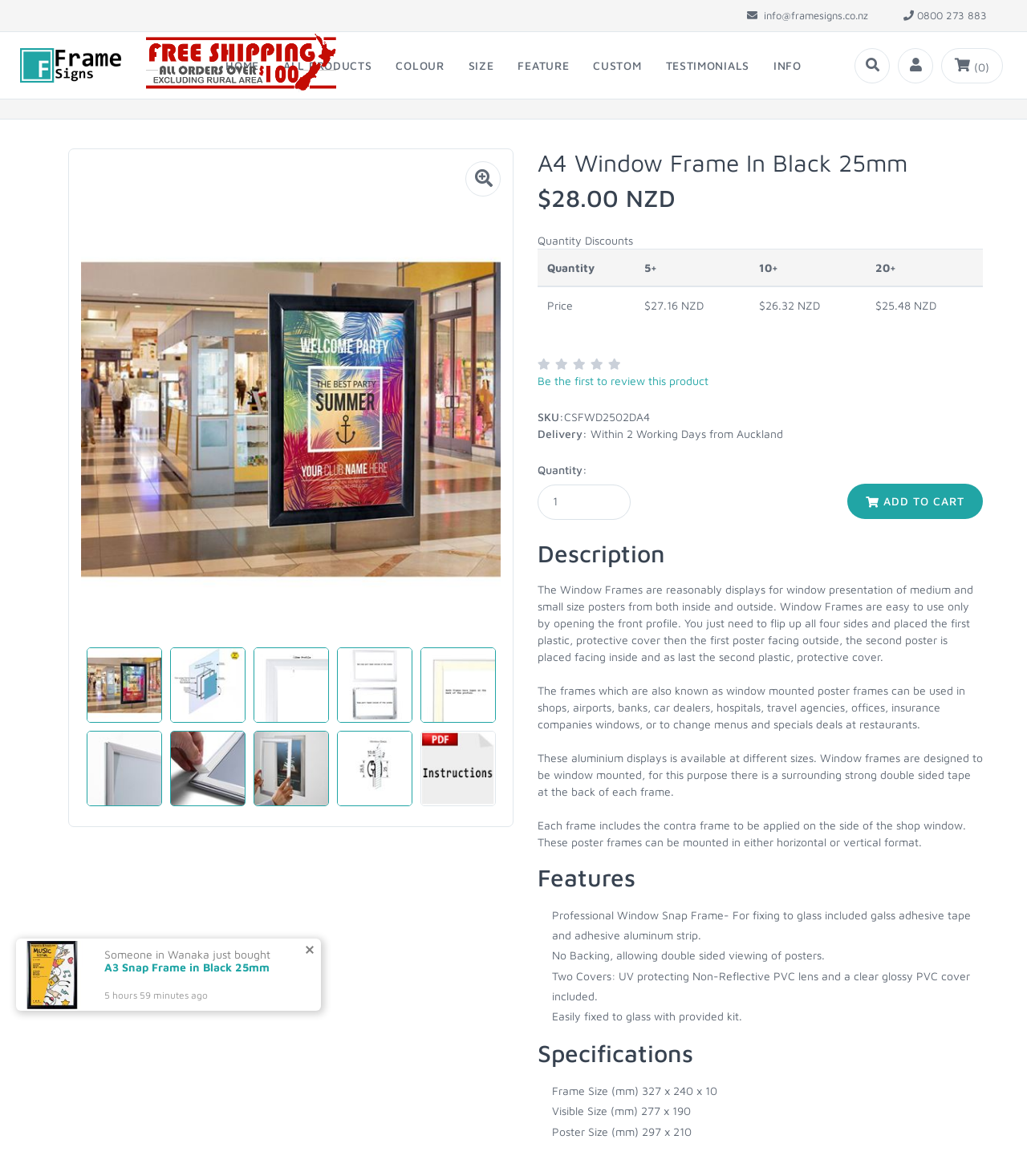How many plastic, protective covers are included with the frame?
Look at the image and respond with a one-word or short-phrase answer.

2